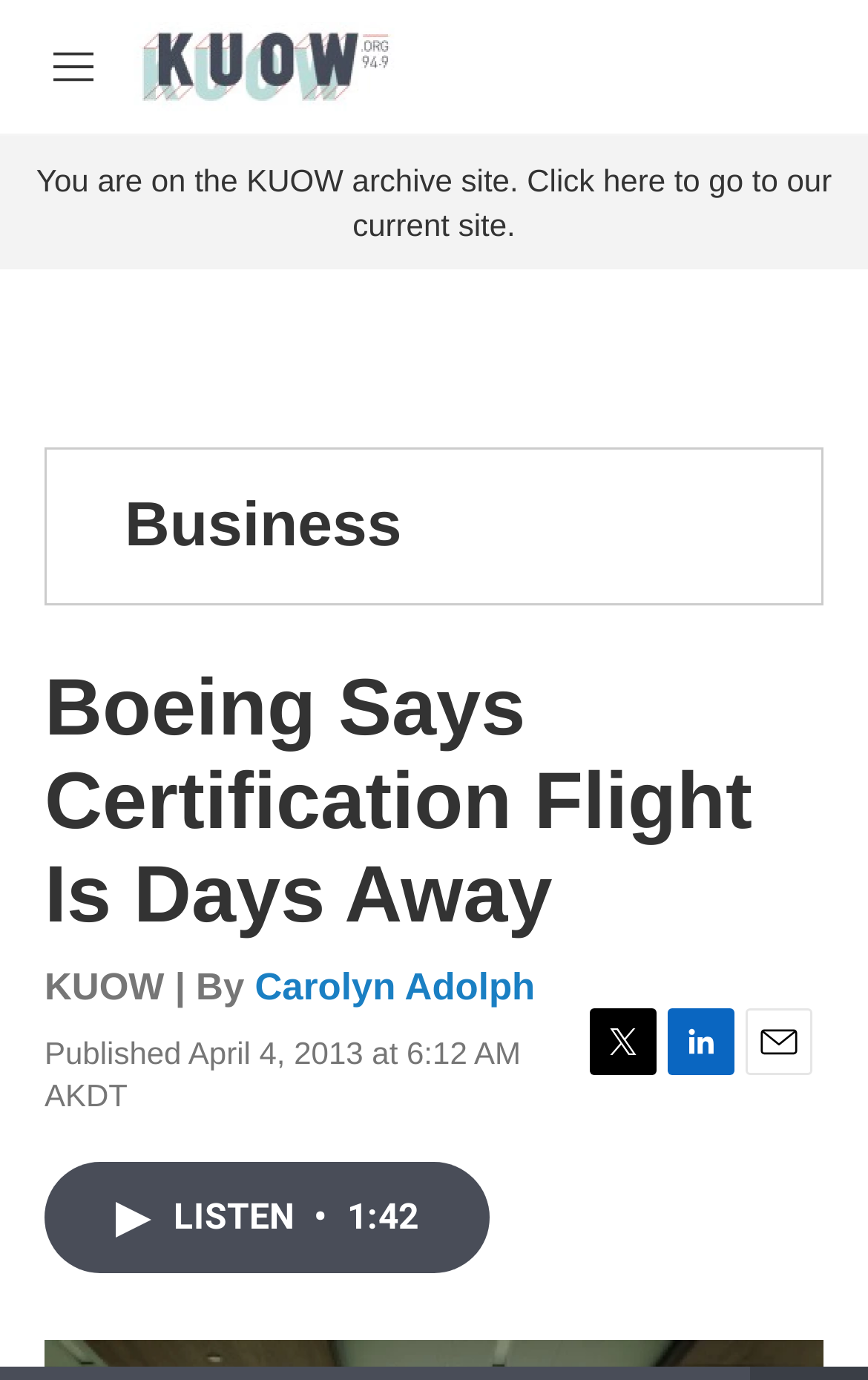Find the primary header on the webpage and provide its text.

Boeing Says Certification Flight Is Days Away